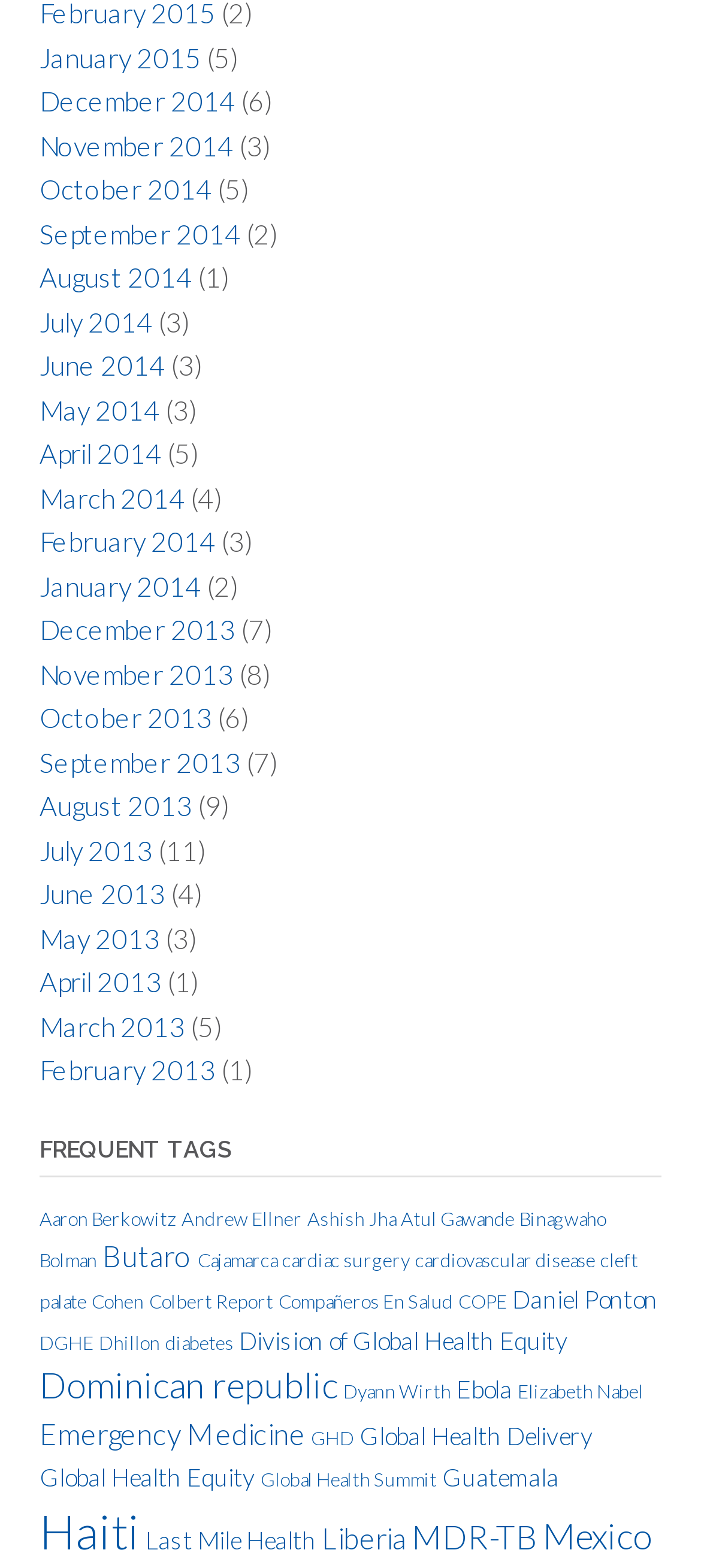Determine the bounding box coordinates of the area to click in order to meet this instruction: "Visit Last Mile Health".

[0.208, 0.973, 0.451, 0.991]